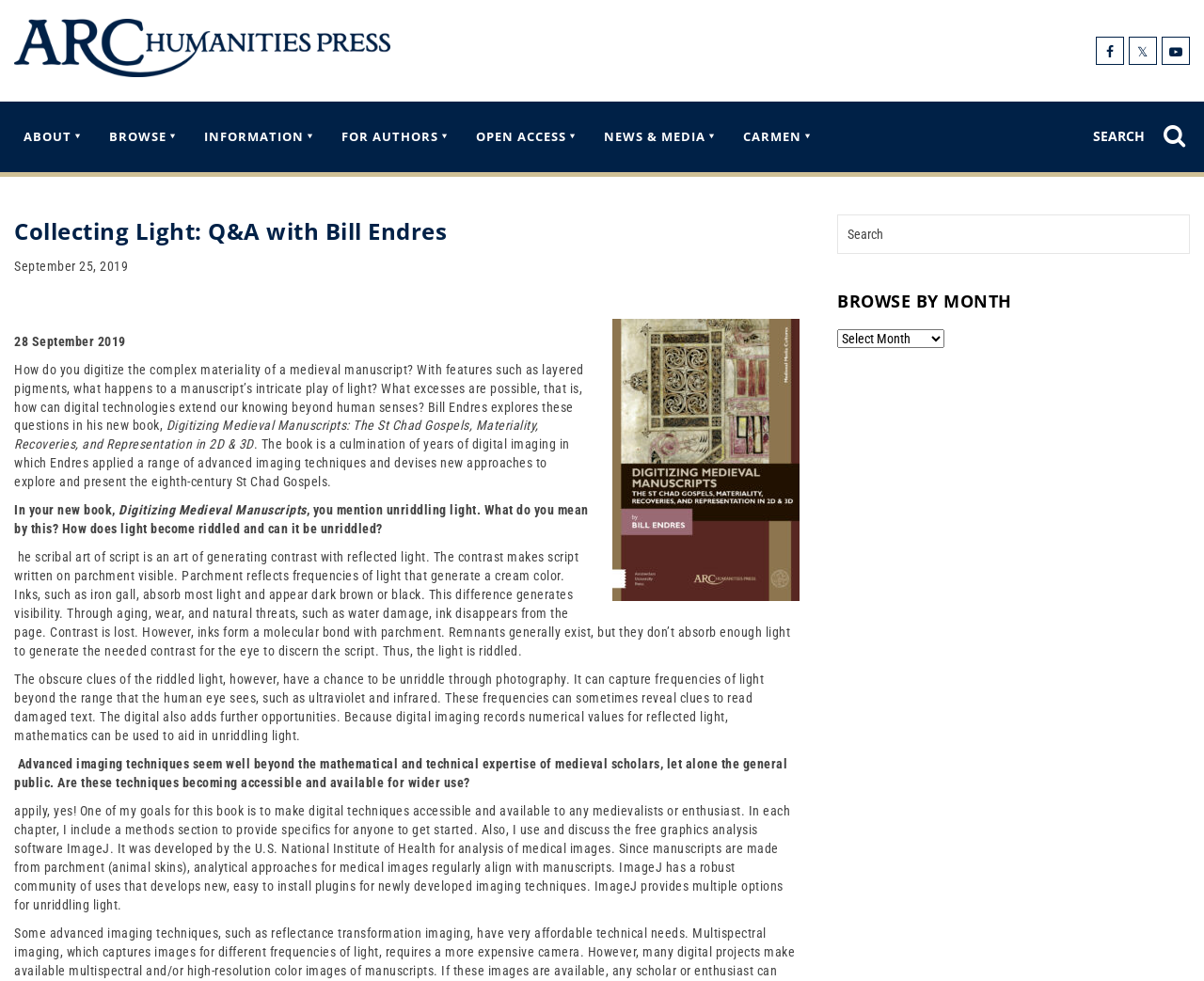Reply to the question with a brief word or phrase: How many main menu items are there?

7